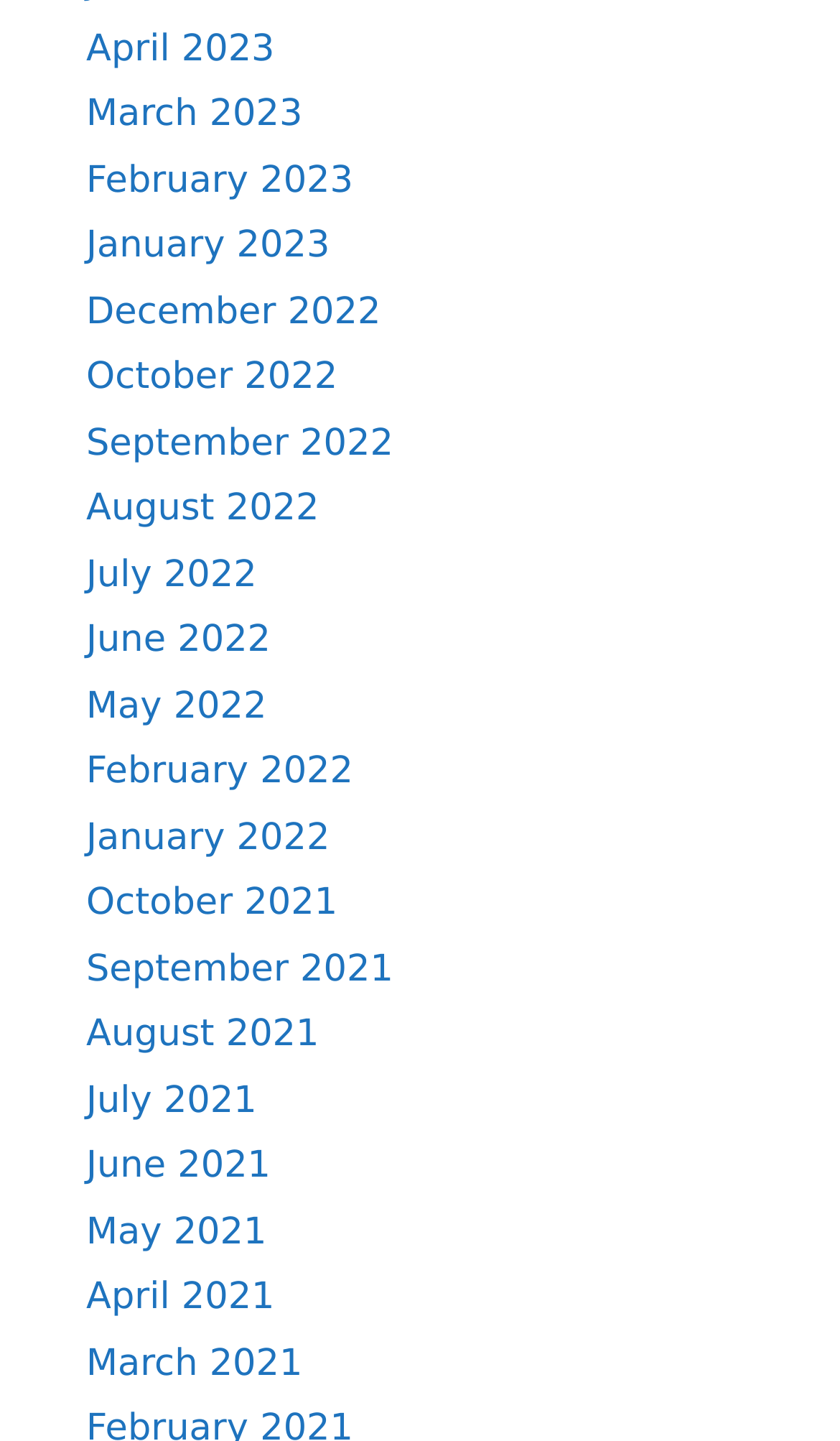Are the months listed in chronological order?
Based on the image, answer the question with as much detail as possible.

I examined the list of links and found that the months are listed in descending order, with the most recent month at the top and the earliest month at the bottom, which suggests that they are in chronological order.